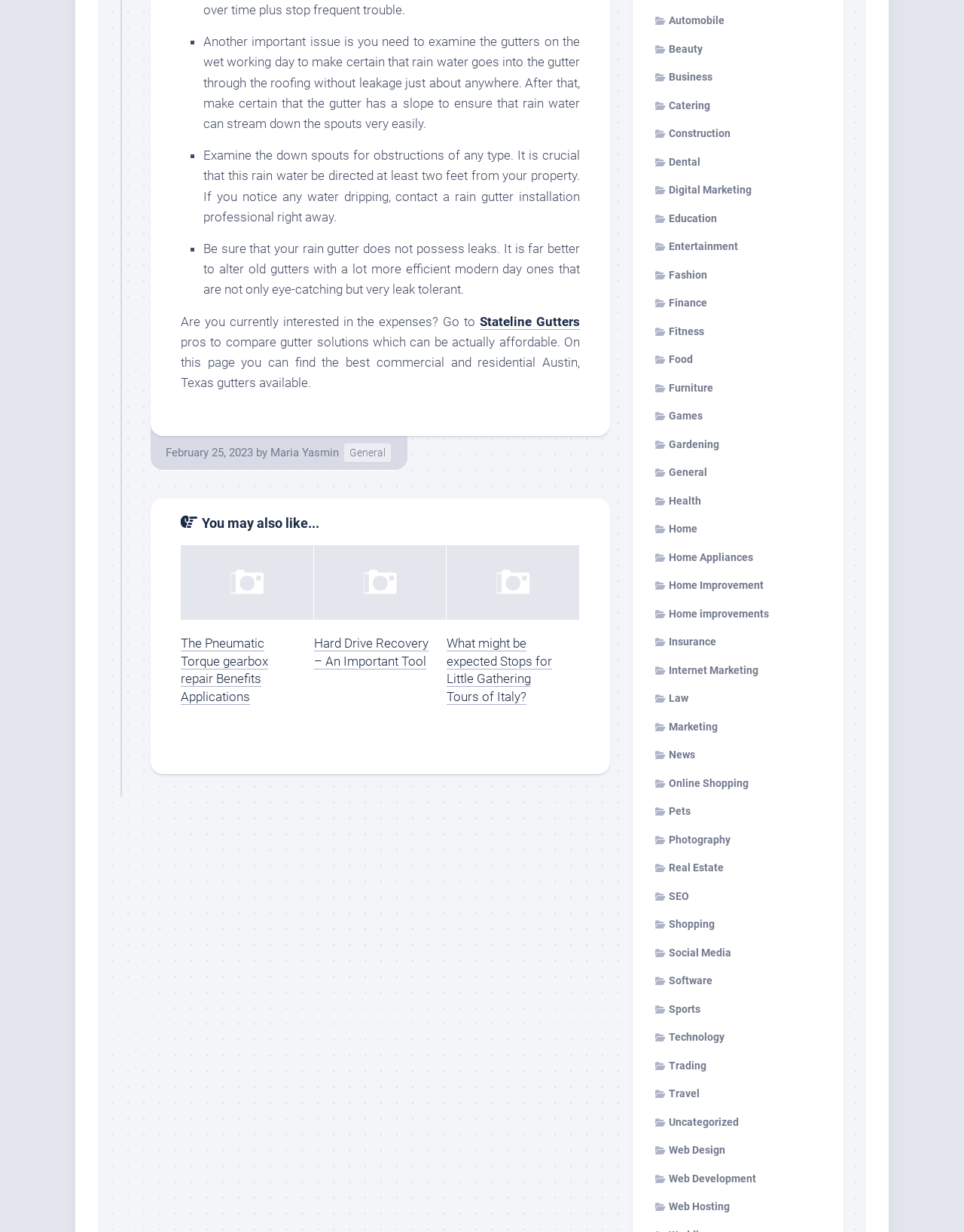Please provide the bounding box coordinates for the UI element as described: "Online Shopping". The coordinates must be four floats between 0 and 1, represented as [left, top, right, bottom].

[0.68, 0.631, 0.777, 0.64]